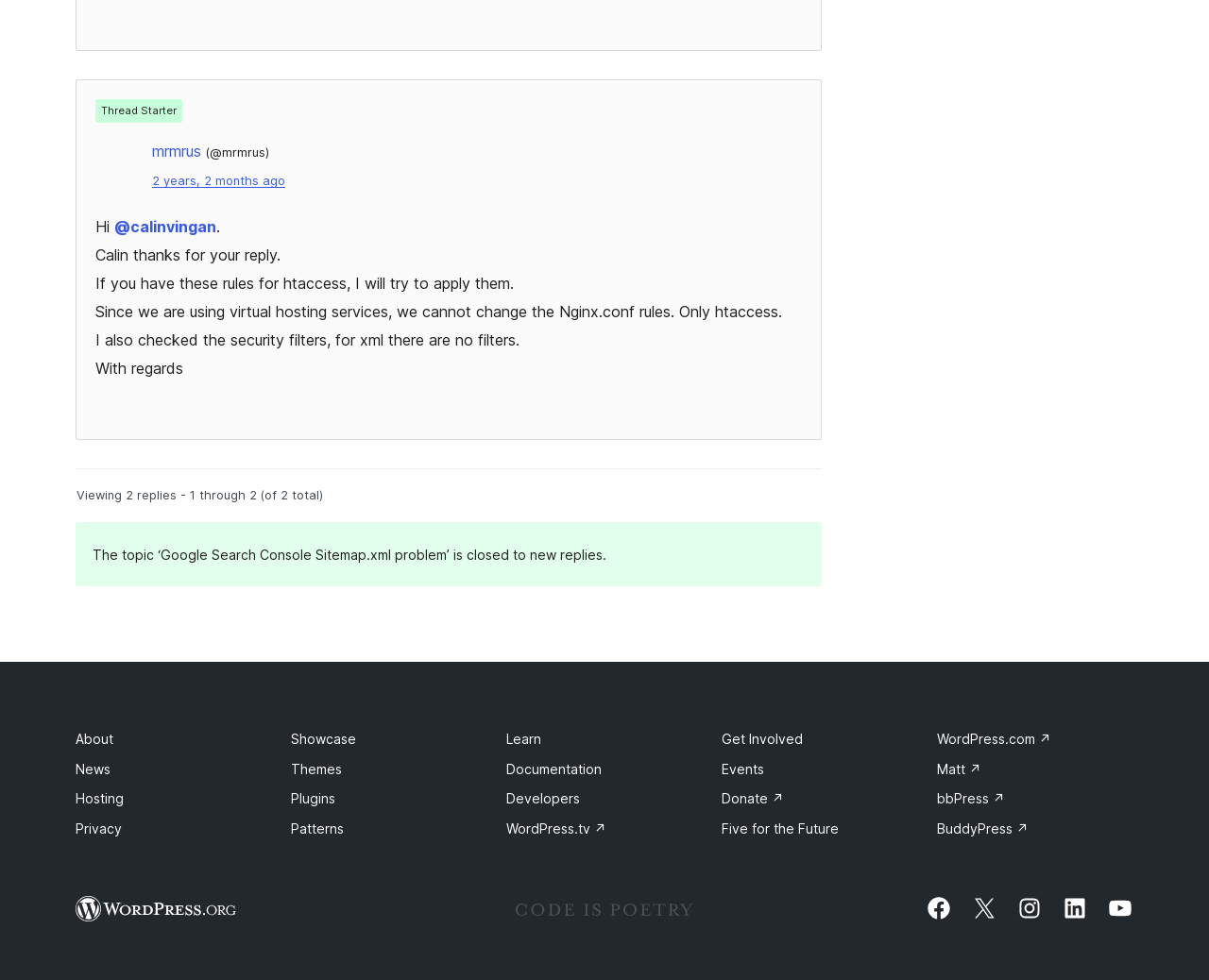Please identify the bounding box coordinates of the clickable area that will allow you to execute the instruction: "Go to the About page".

[0.062, 0.746, 0.094, 0.762]